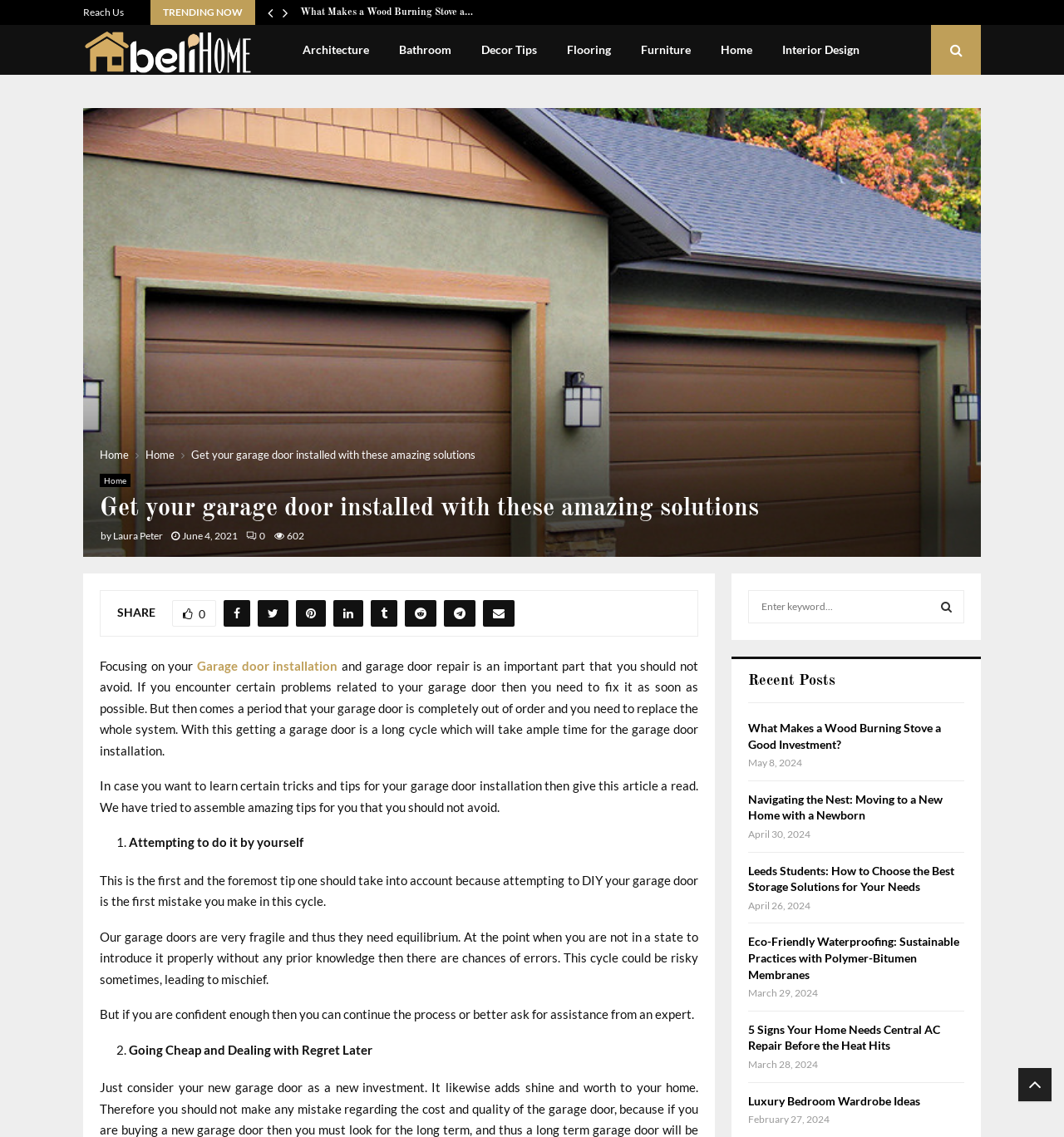Who is the author of the article 'Get your garage door installed with these amazing solutions'?
Please provide a comprehensive answer based on the details in the screenshot.

I found the article 'Get your garage door installed with these amazing solutions' and looked for the author's name. The text 'by' is followed by the author's name, which is 'Laura Peter', so I answered 'Laura Peter'.